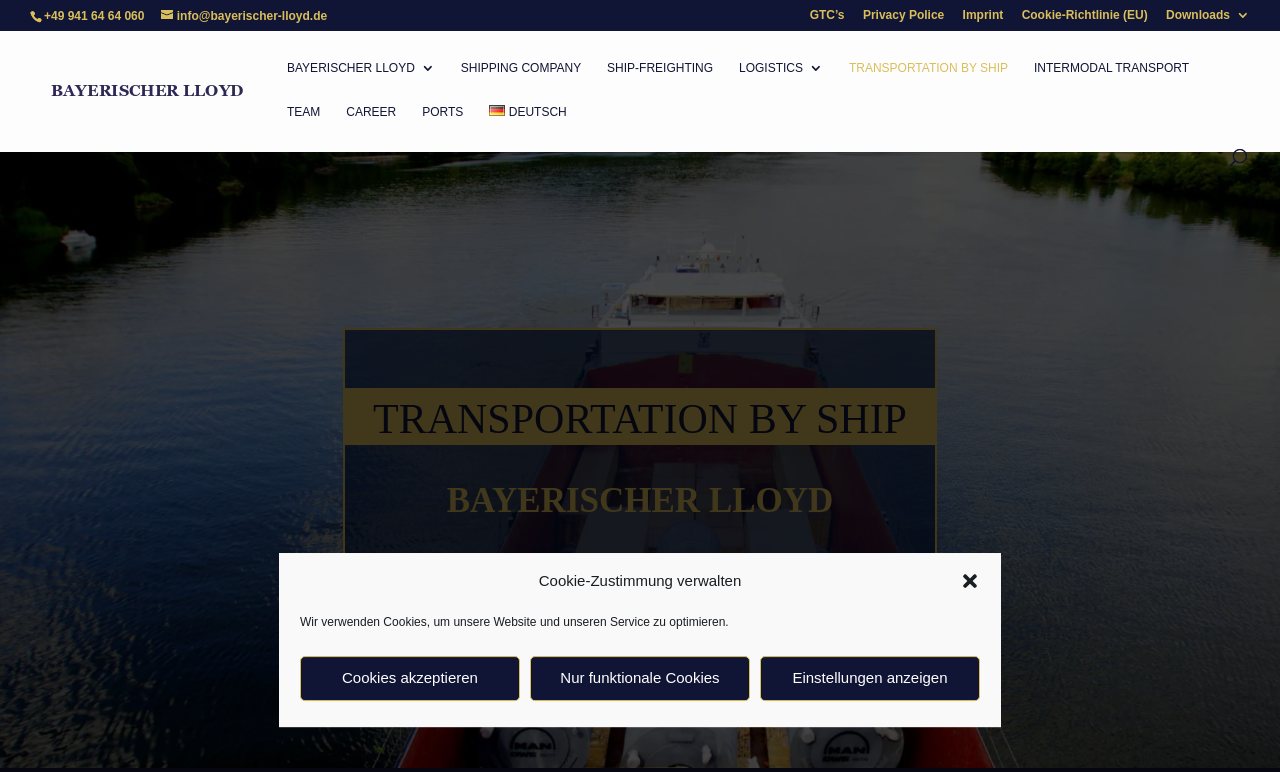Write an elaborate caption that captures the essence of the webpage.

The webpage is about the BAYERISCHER LLOYD Group, a shipping company that offers low-cost and environmentally friendly ship transports. At the top of the page, there is a dialog box for managing cookie consent, which can be closed by clicking the "Close dialogue" button. Below the dialog box, there is a phone number "+49 941 64 64 060" and an email address "info@bayerischer-lloyd.de" on the left side, followed by several links to important pages such as "GTC's", "Privacy Police", "Imprint", and "Cookie-Richtlinie (EU)" on the right side.

The main content of the page is divided into two sections. On the left side, there is a navigation menu with links to various pages, including "BAYERISCHER LLOYD", "SHIPPING COMPANY", "SHIP-FREIGHTING", "LOGISTICS", "TRANSPORTATION BY SHIP", "INTERMODAL TRANSPORT", "TEAM", "CAREER", "PORTS", and "DEUTSCH". Above the navigation menu, there is a search box where users can search for specific content.

On the right side, there are three headings: "TRANSPORTATION BY SHIP", "BAYERISCHER LLOYD", and "TRADITION COMMITTED". The first heading is followed by a brief description of the company's transportation services. There is also a logo of Bayerischer Lloyd above the navigation menu.